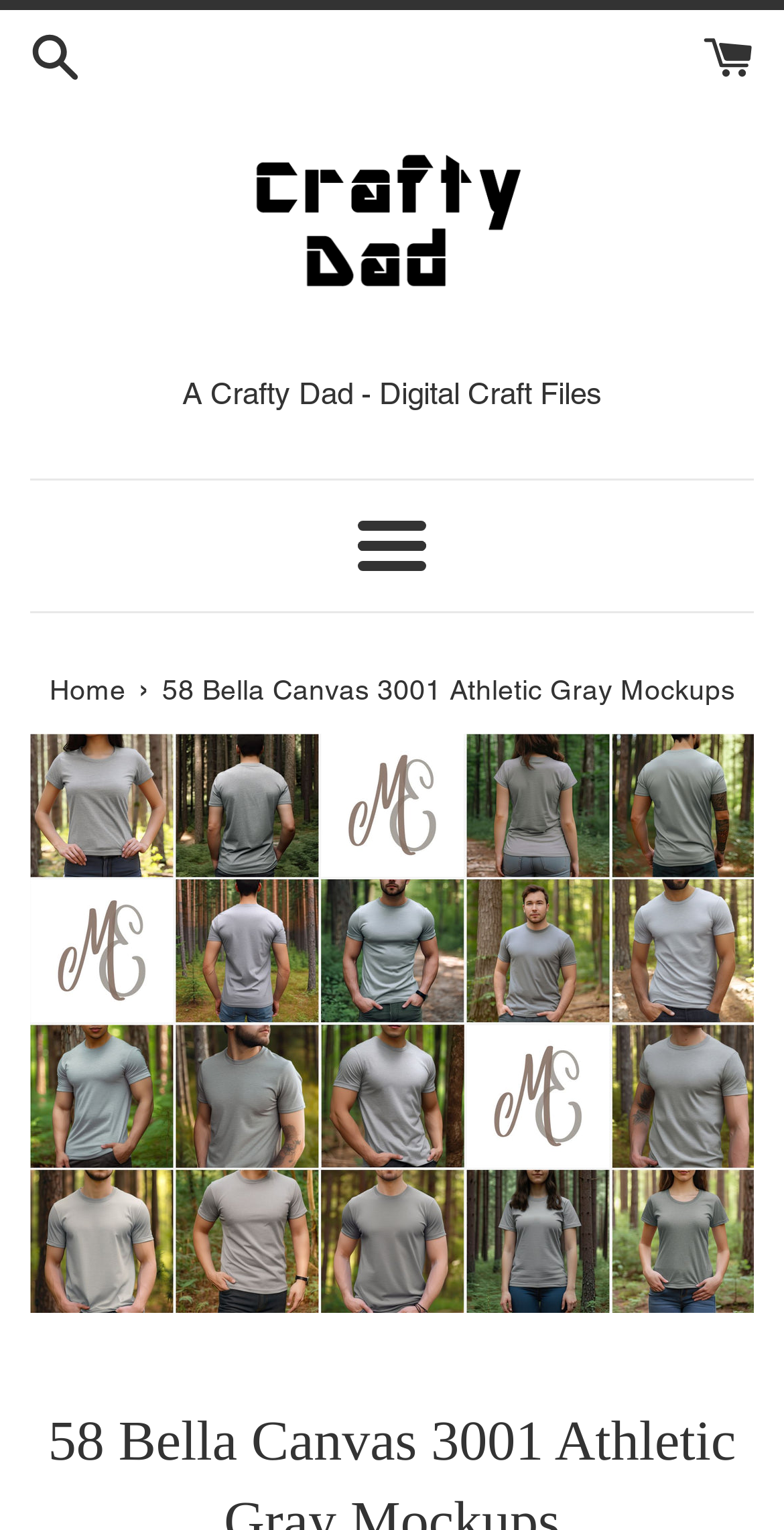Find the main header of the webpage and produce its text content.

58 Bella Canvas 3001 Athletic Gray Mockups